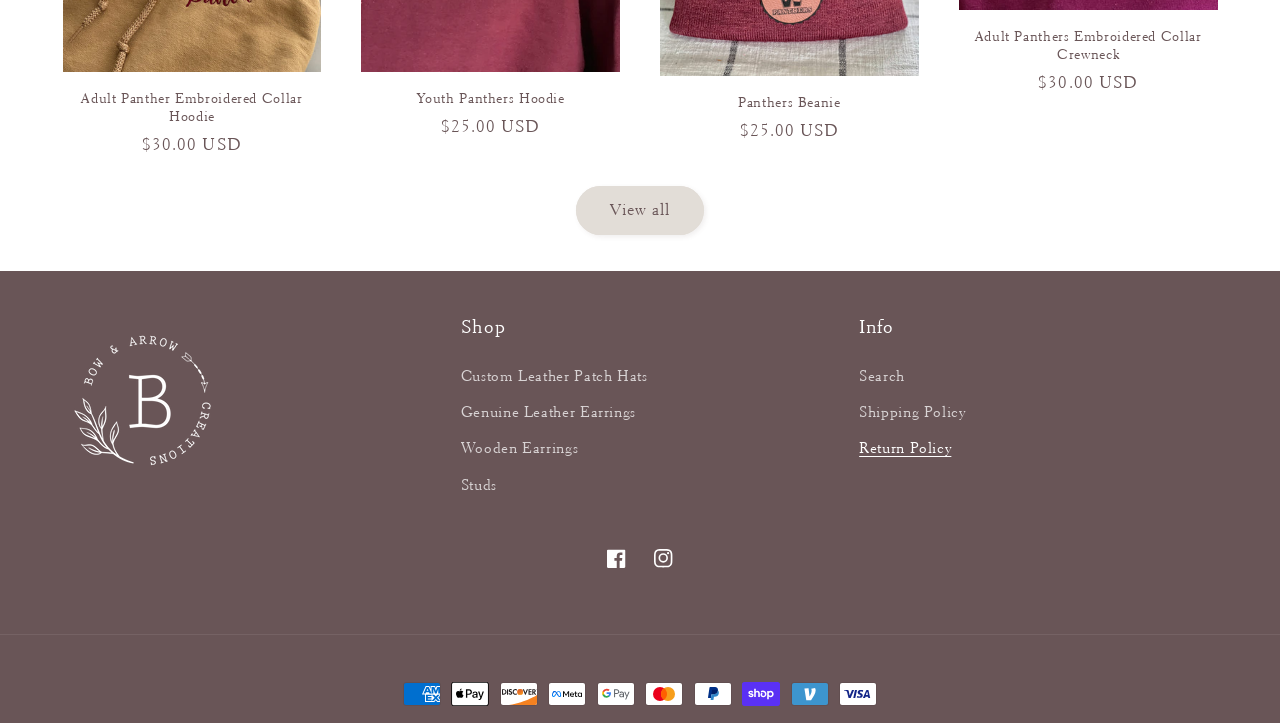Please mark the clickable region by giving the bounding box coordinates needed to complete this instruction: "Learn about Arizona's Worker's Compensation".

None